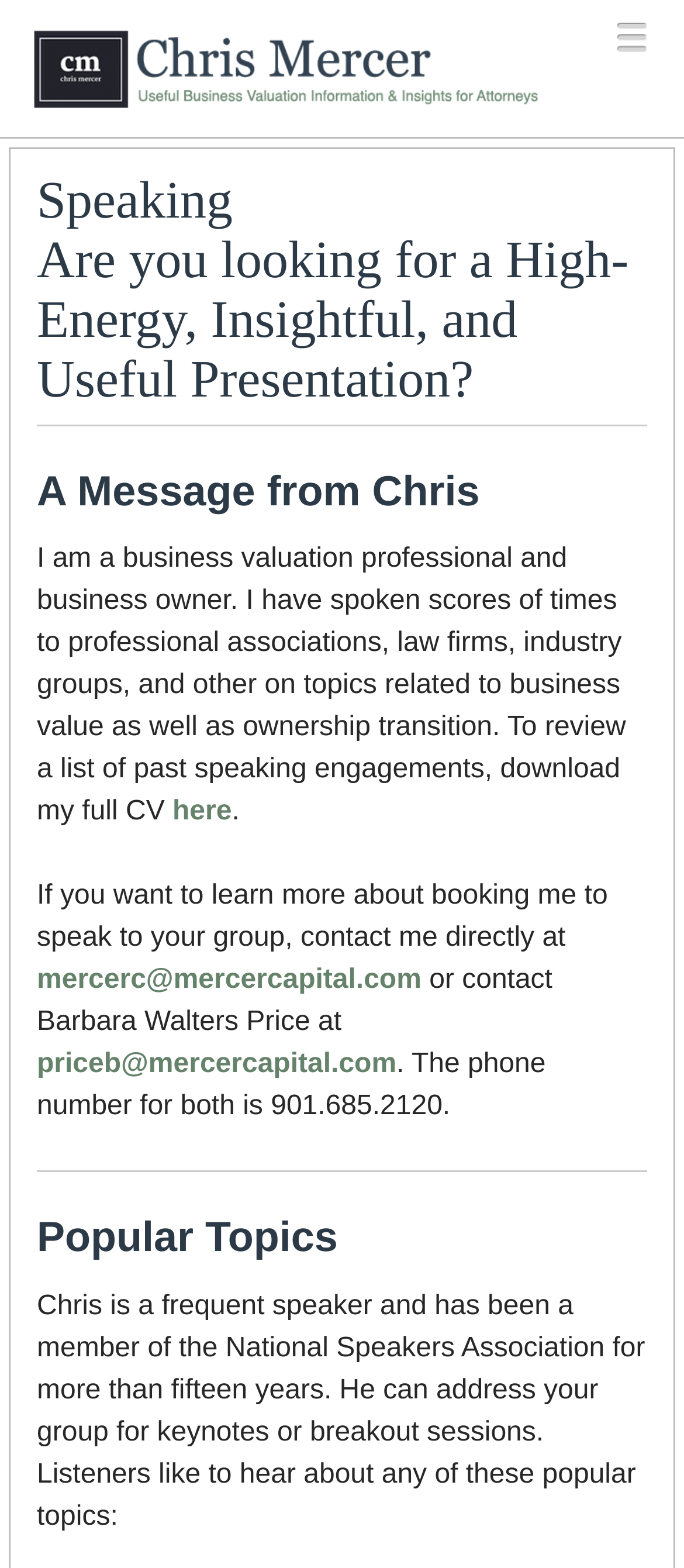What is Chris Mercer's profession?
Answer the question with a single word or phrase derived from the image.

Business valuation professional